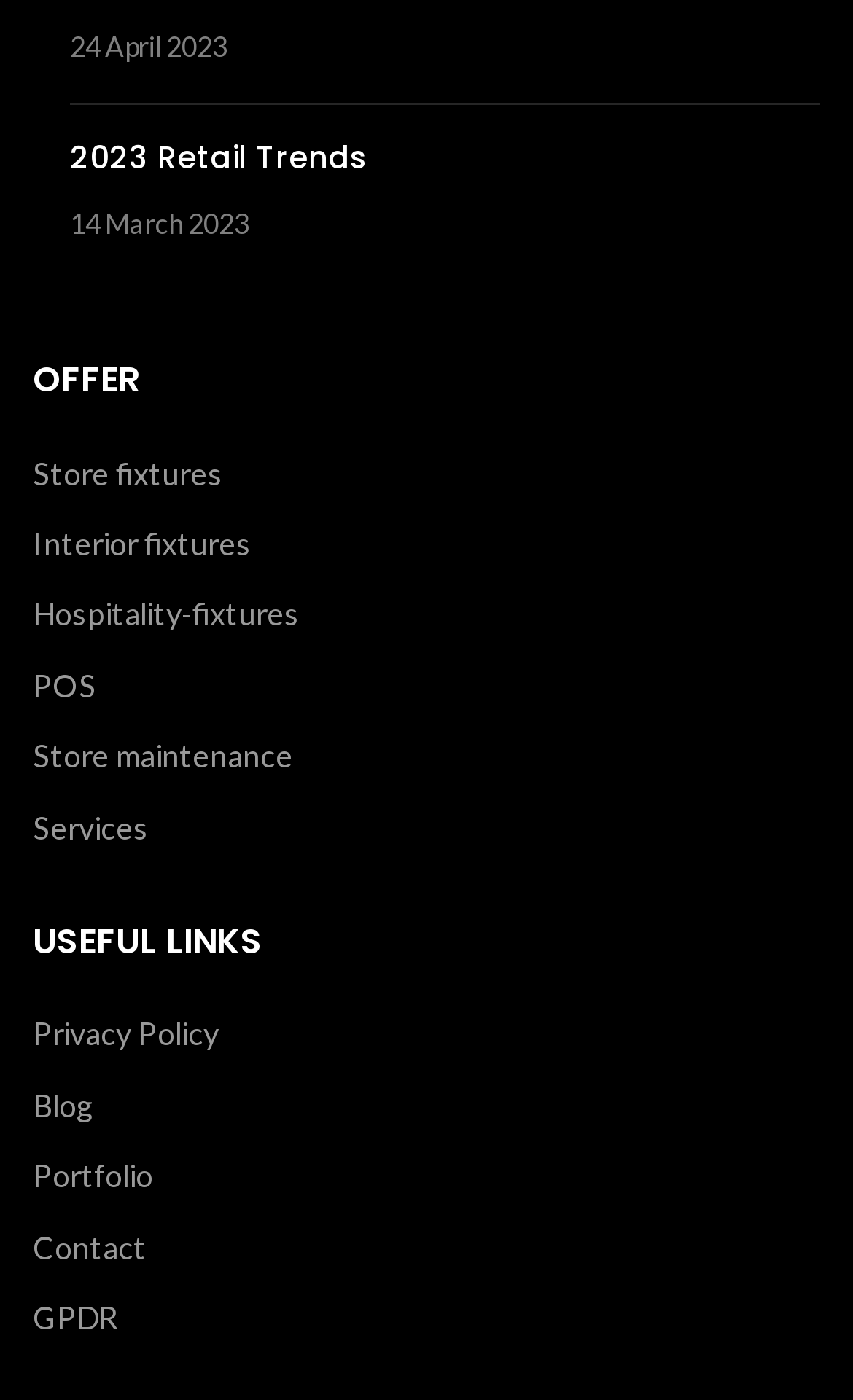Identify the bounding box coordinates of the section to be clicked to complete the task described by the following instruction: "explore Store fixtures". The coordinates should be four float numbers between 0 and 1, formatted as [left, top, right, bottom].

[0.038, 0.324, 0.262, 0.351]